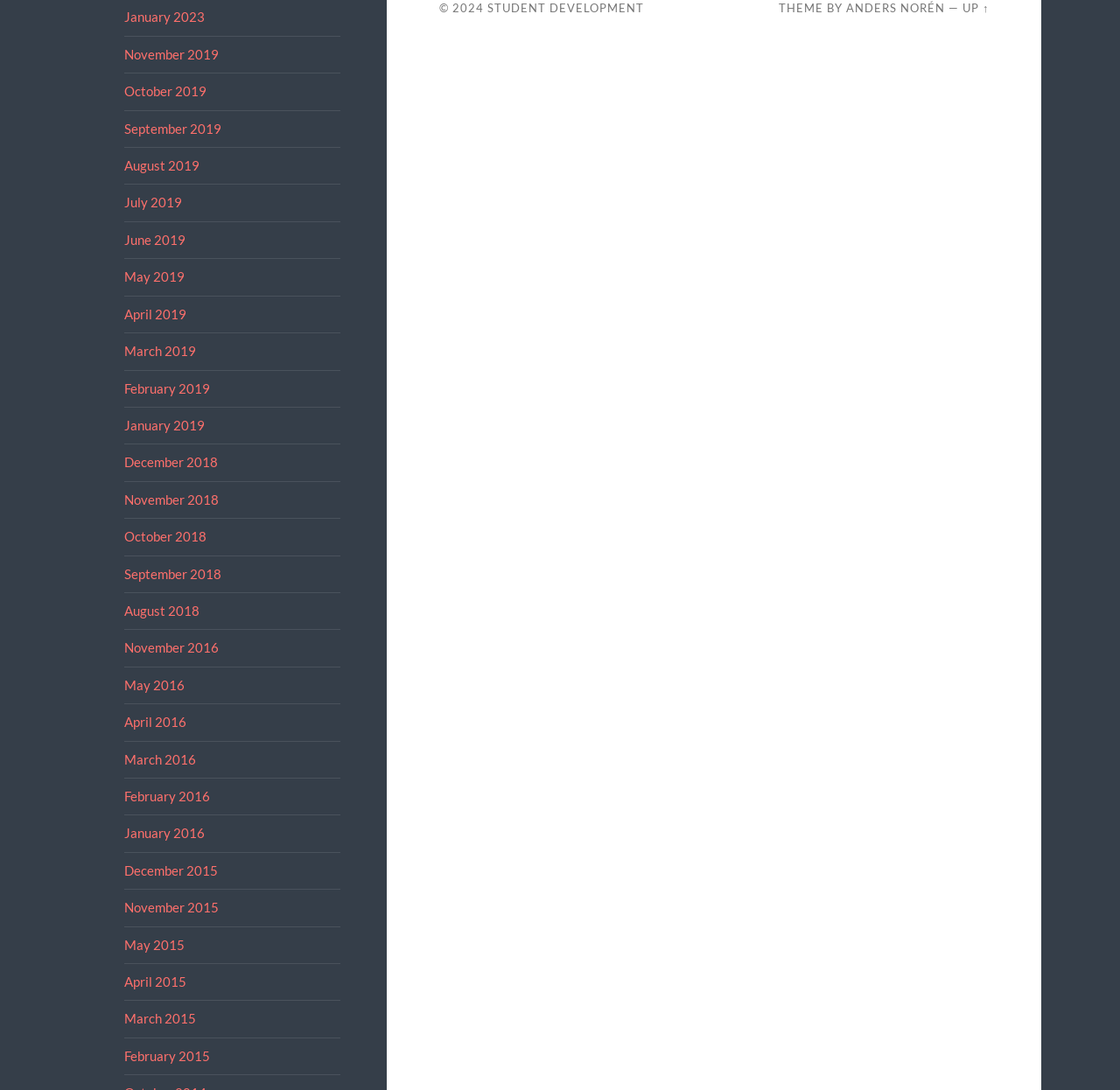Pinpoint the bounding box coordinates of the clickable element needed to complete the instruction: "go to ANDERS NORÉN's website". The coordinates should be provided as four float numbers between 0 and 1: [left, top, right, bottom].

[0.756, 0.001, 0.844, 0.014]